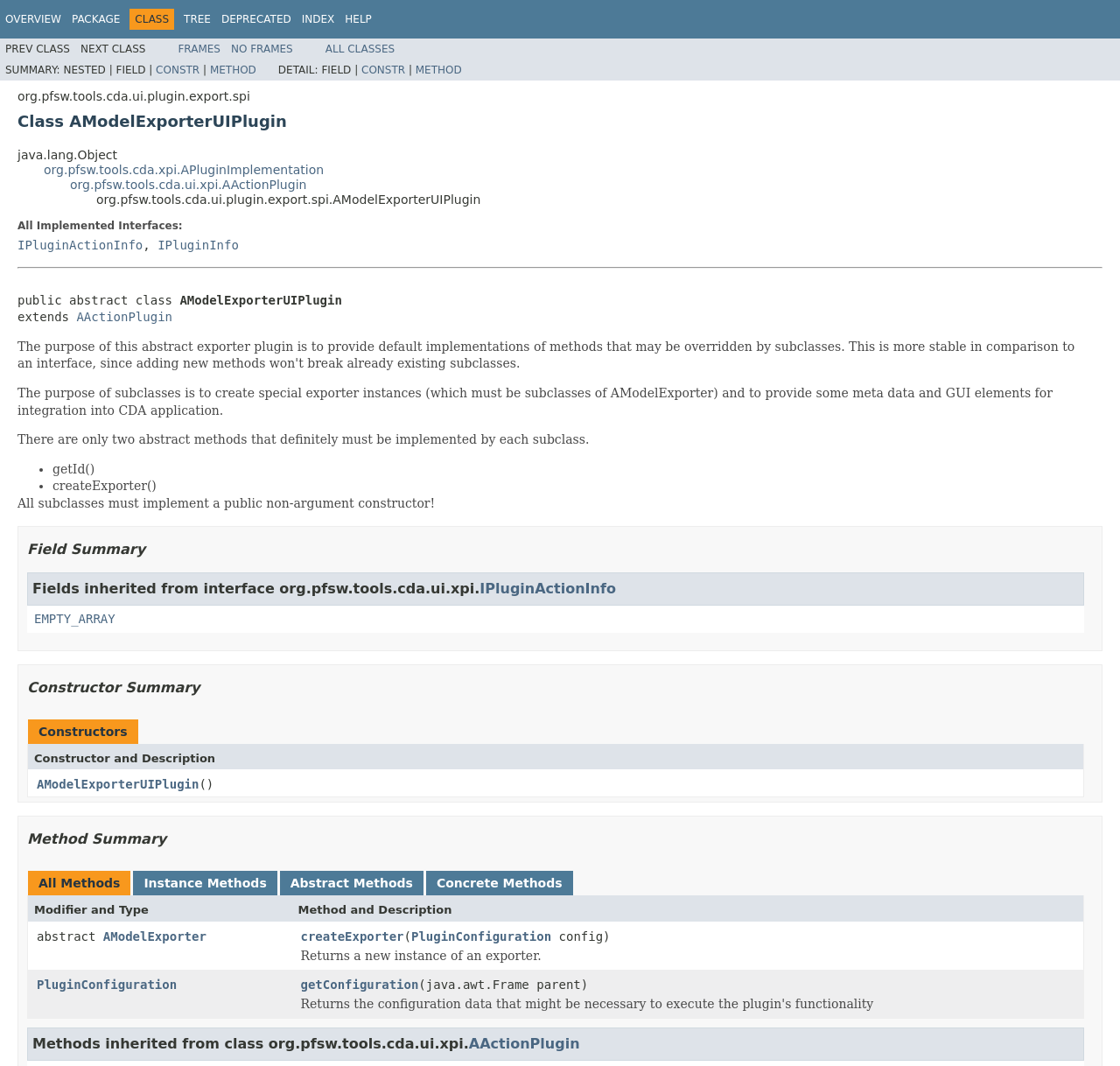What is the return type of the createExporter method? Look at the image and give a one-word or short phrase answer.

AModelExporter